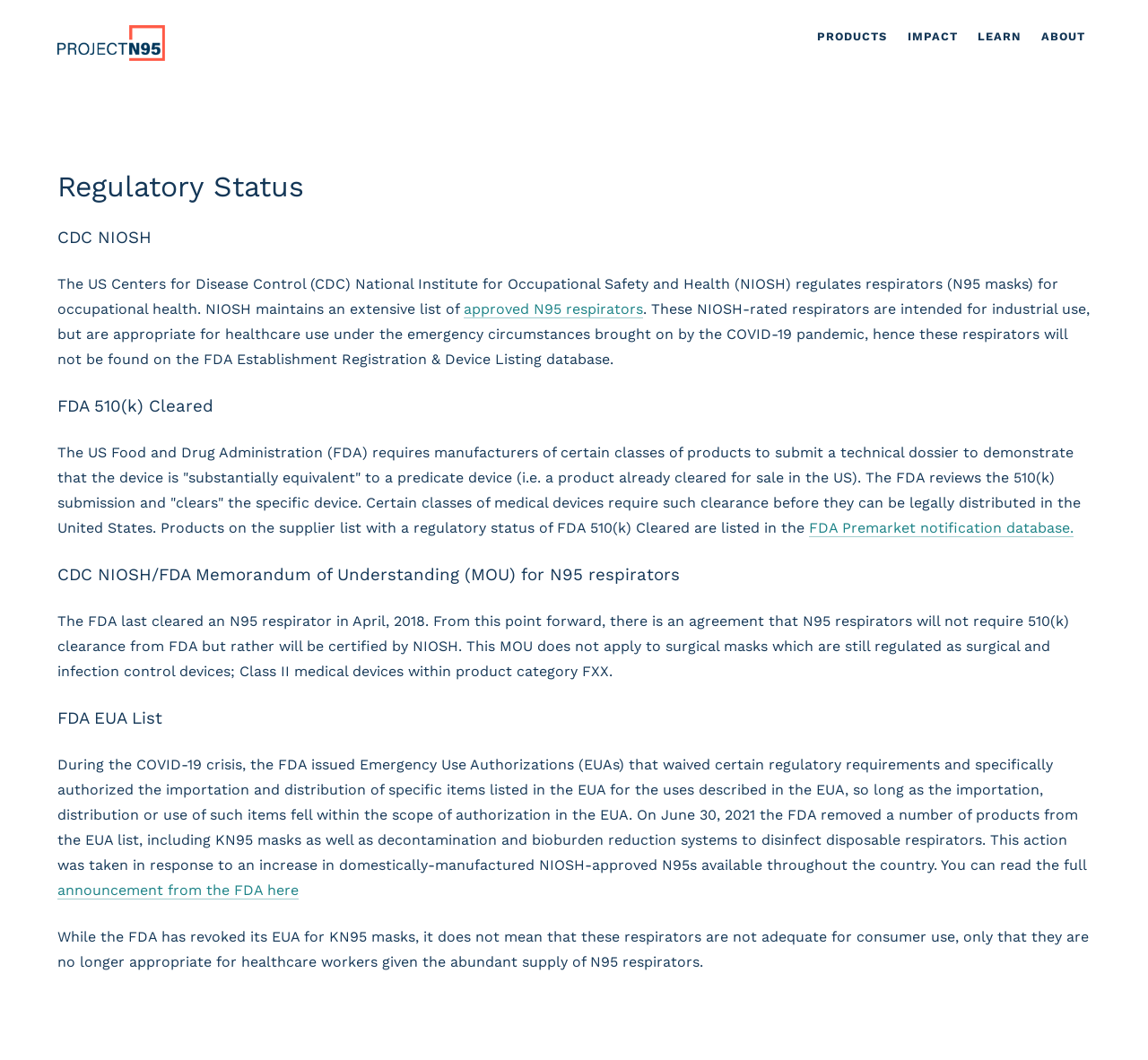Could you provide the bounding box coordinates for the portion of the screen to click to complete this instruction: "Read FDA Premarket notification database"?

[0.705, 0.49, 0.935, 0.507]